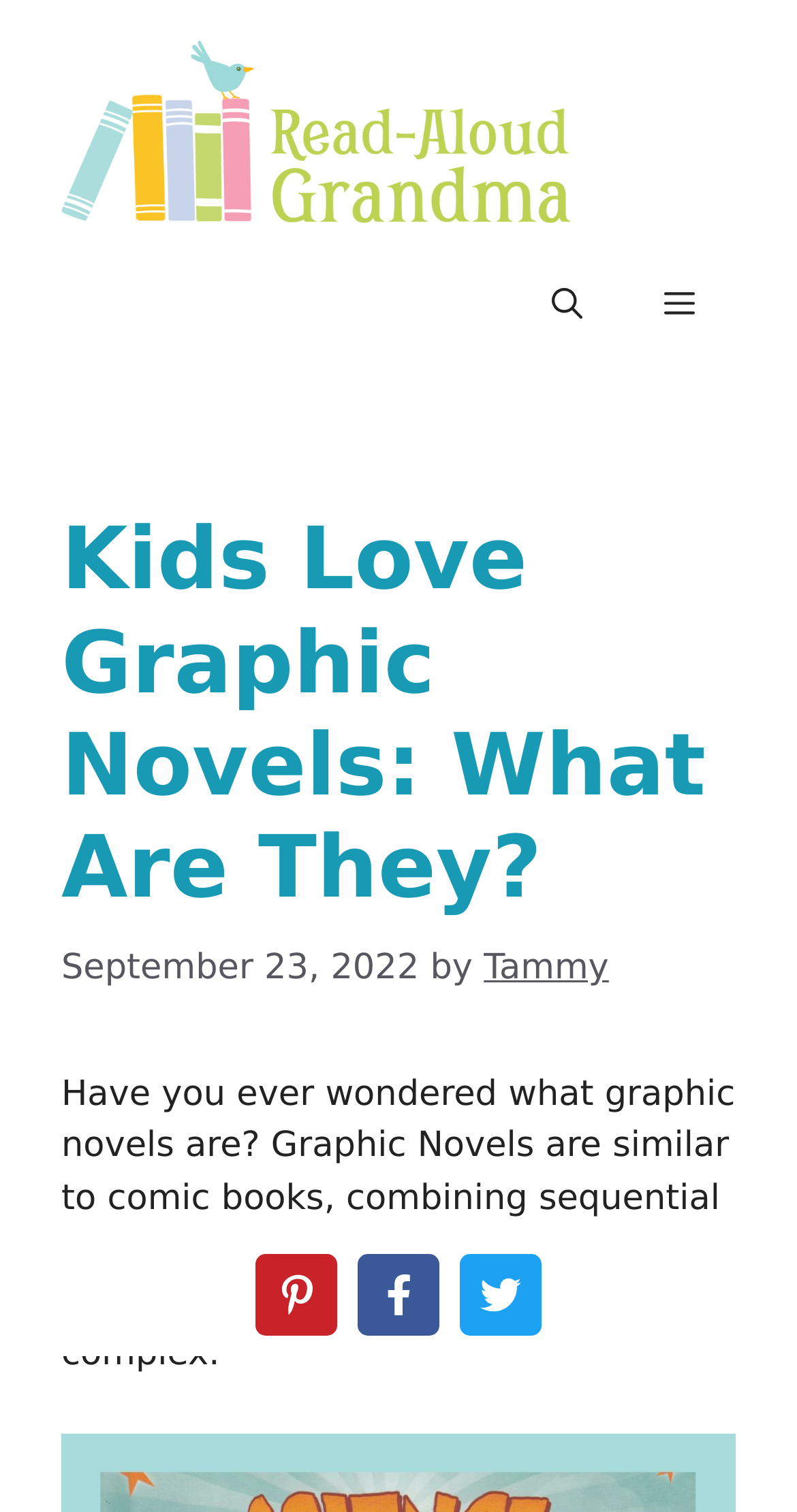What is the date of the current article?
Please respond to the question with a detailed and informative answer.

I found the date of the article by looking at the text next to the time element, which is 'September 23, 2022'. This is a common way to indicate the date of an article.